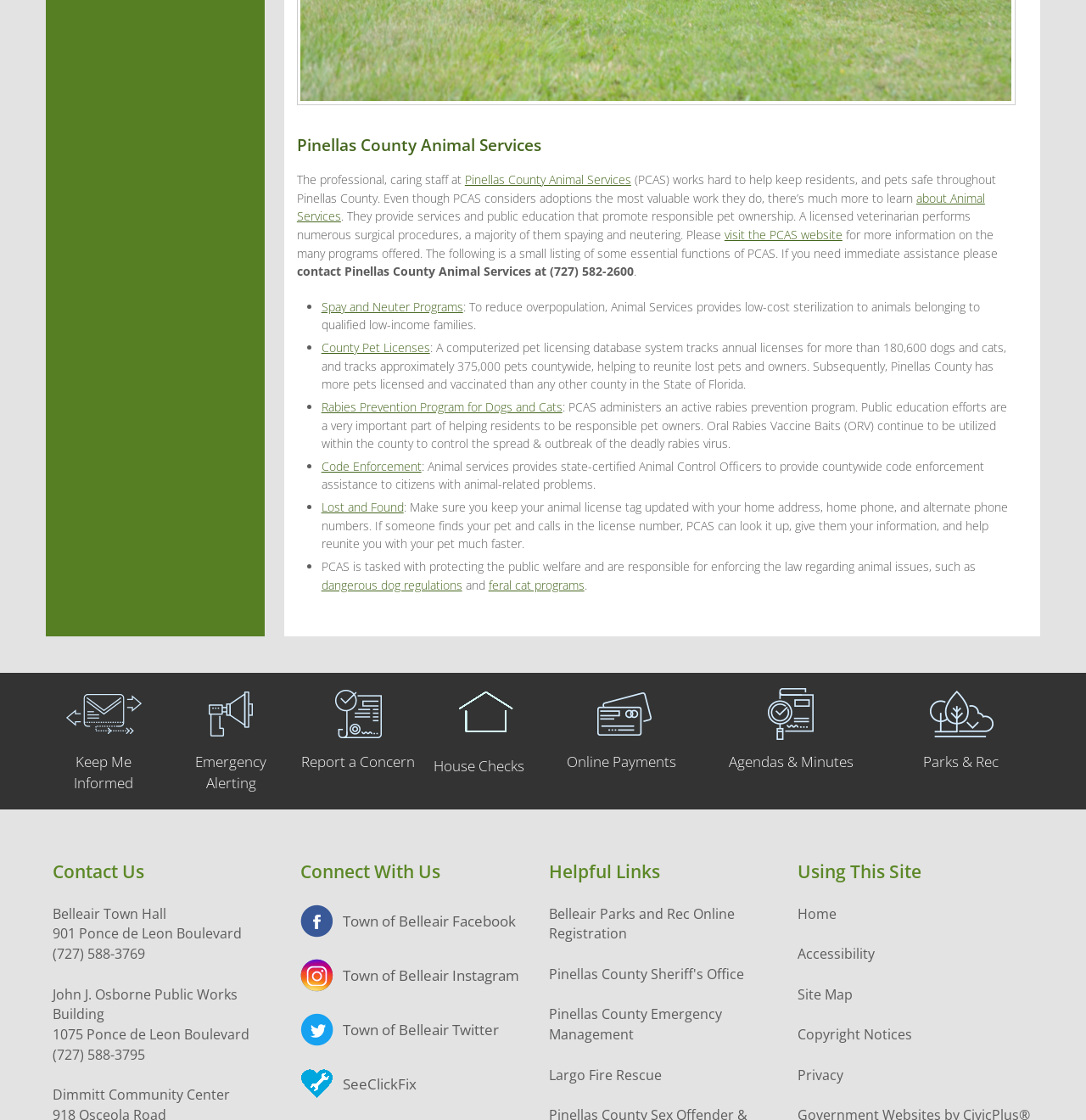Please provide the bounding box coordinates for the element that needs to be clicked to perform the following instruction: "Follow on Facebook". The coordinates should be given as four float numbers between 0 and 1, i.e., [left, top, right, bottom].

None